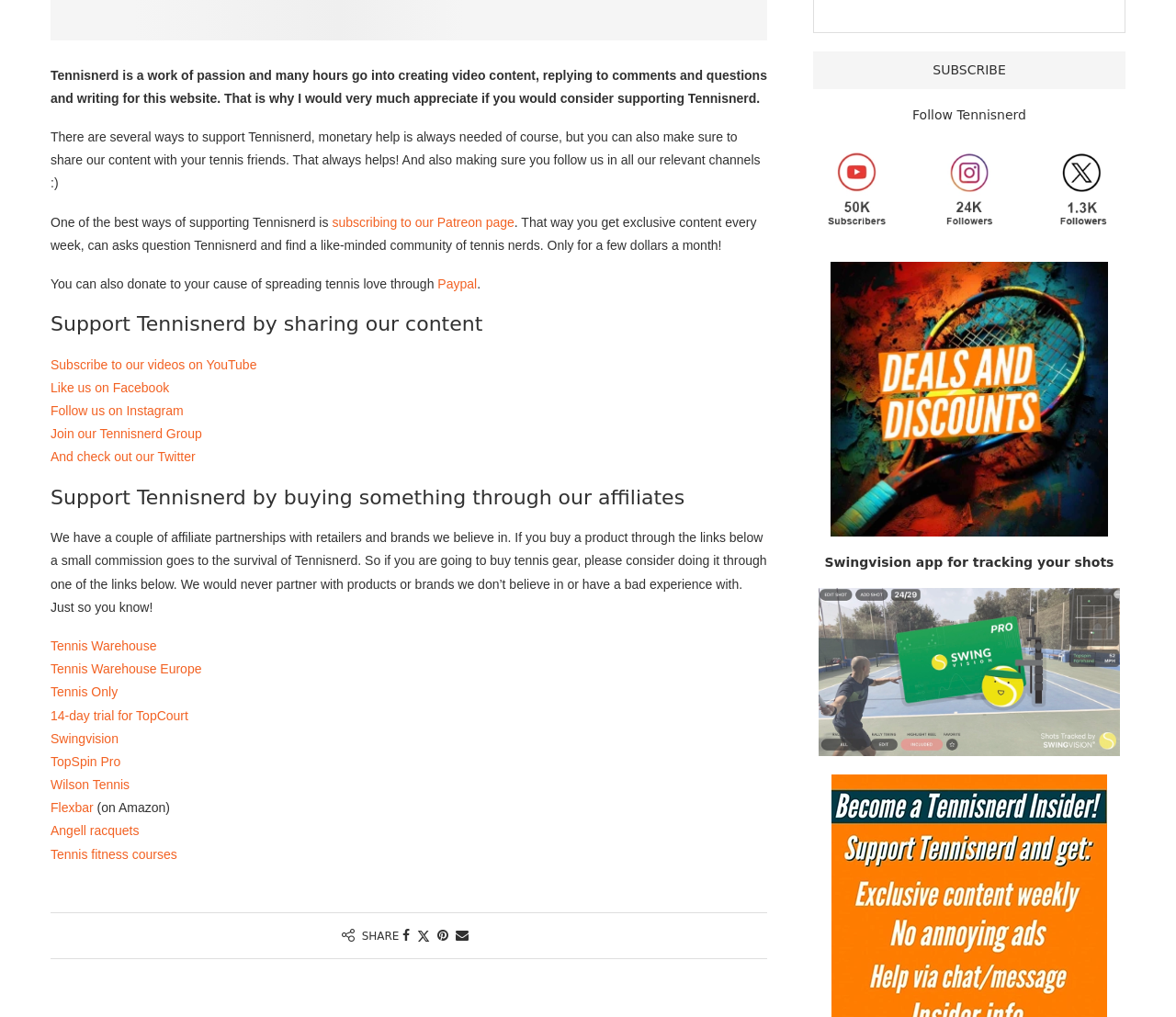Provide the bounding box for the UI element matching this description: "How it Works".

None